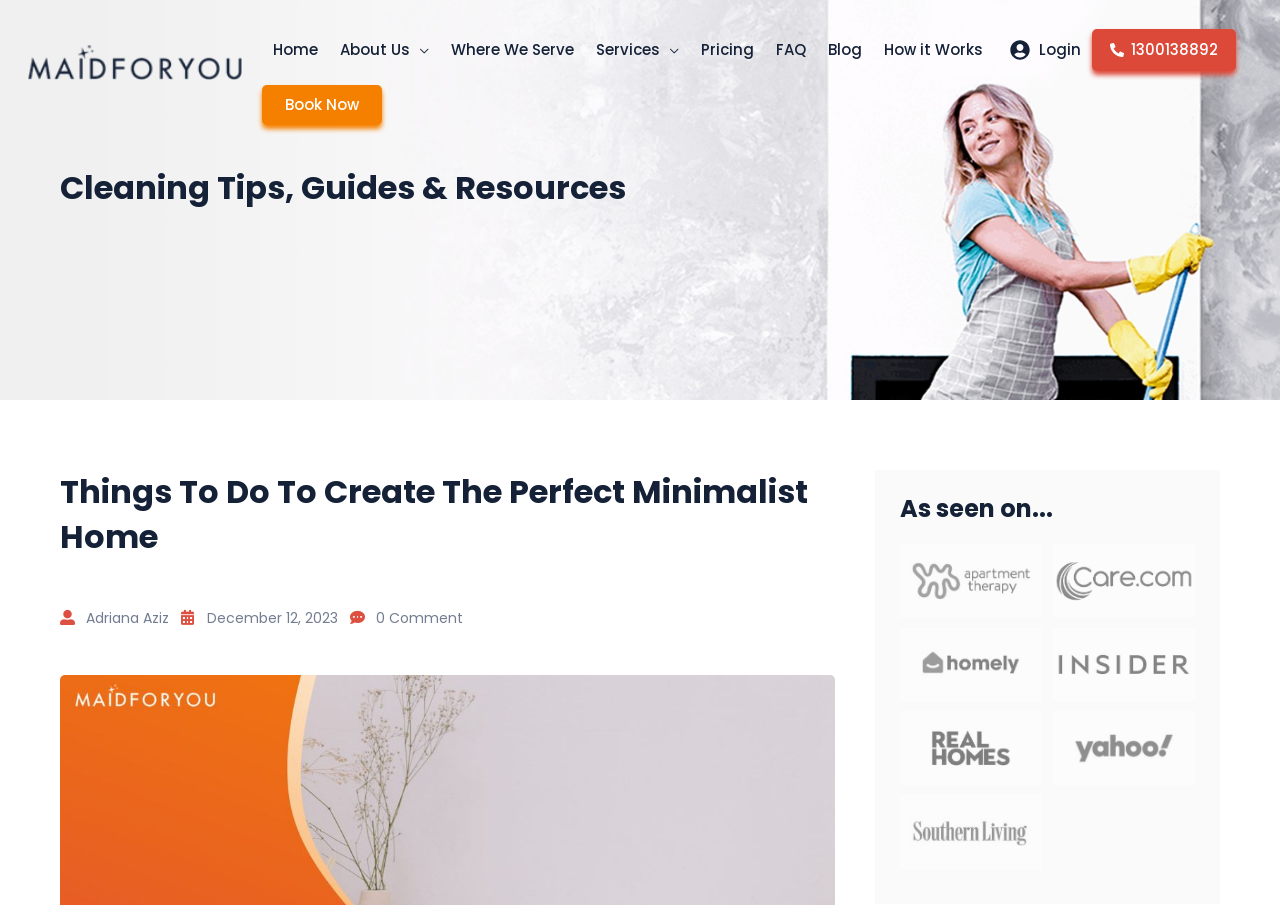Locate the bounding box coordinates of the element that should be clicked to execute the following instruction: "read older posts".

None